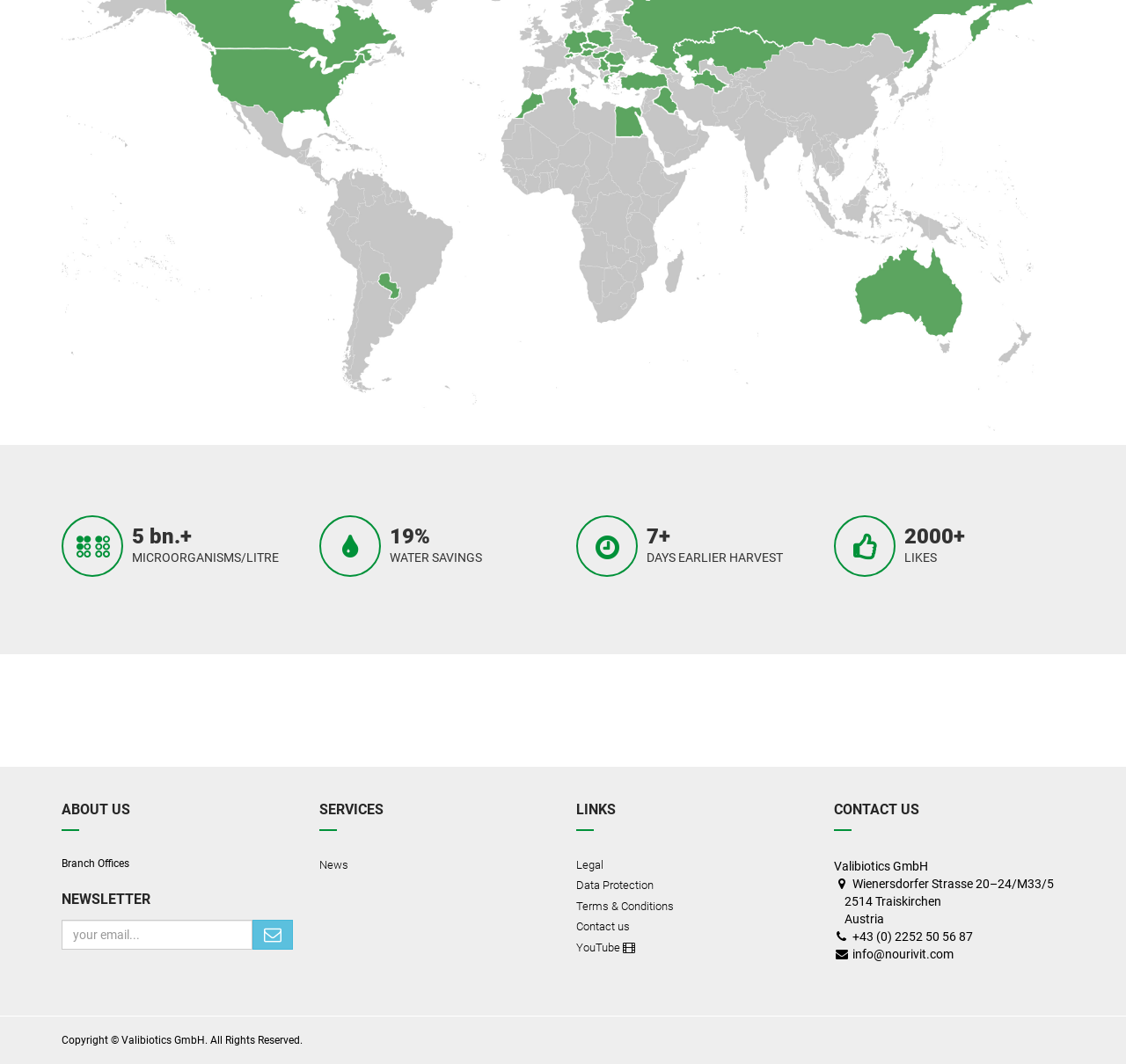Find the bounding box coordinates of the area to click in order to follow the instruction: "View the News page".

[0.283, 0.805, 0.488, 0.821]